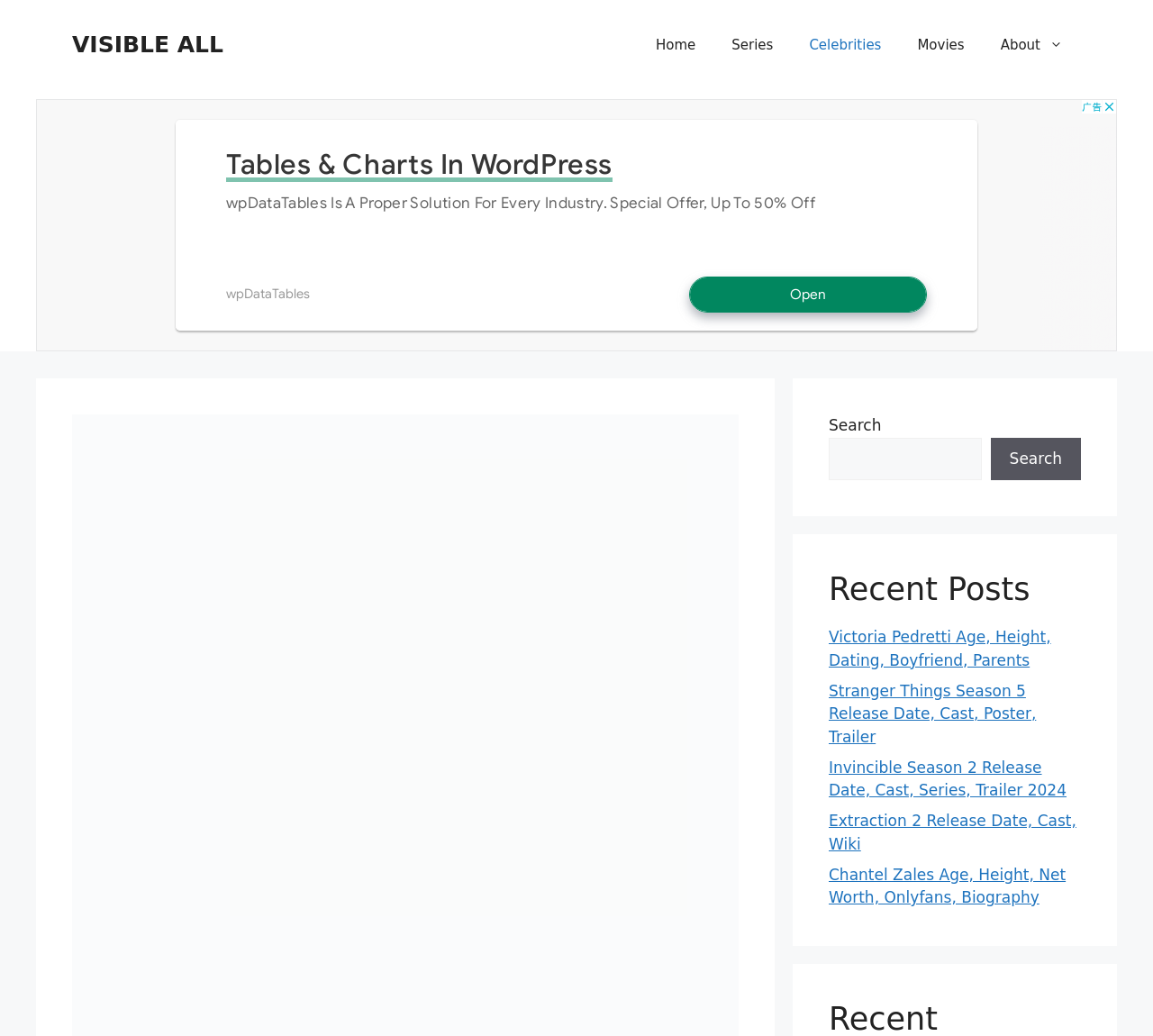Provide a one-word or short-phrase response to the question:
What is the theme of the webpage?

Entertainment